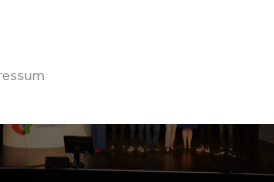Can you give a detailed response to the following question using the information from the image? What is the focus of the professional gathering?

According to the caption, the professional gathering is focused on inspiring creativity and fostering connections among emerging professionals in the audiovisual media sector.